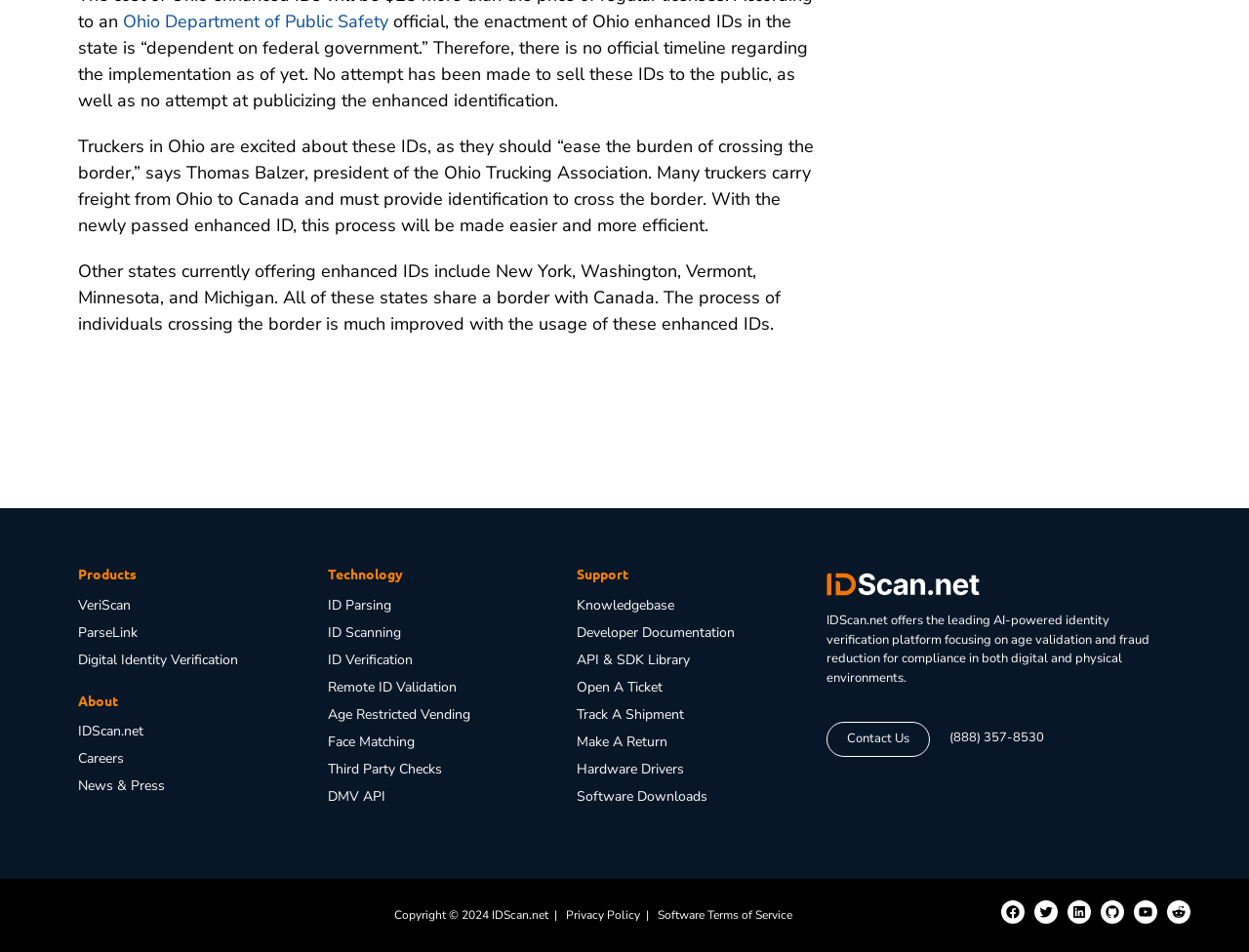Provide your answer to the question using just one word or phrase: What types of products does IDScan.net offer?

Verification software